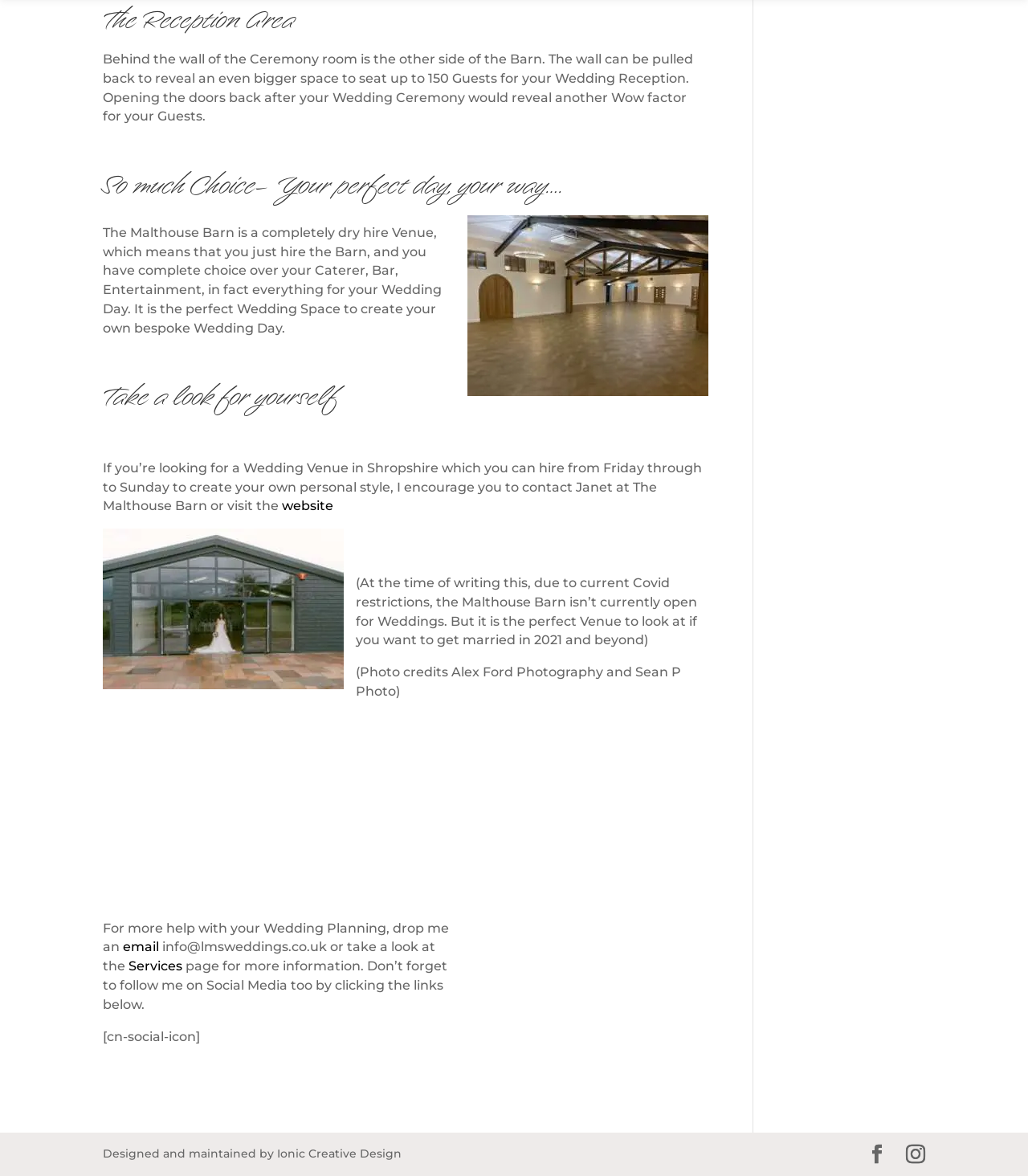Answer the question briefly using a single word or phrase: 
How many guests can be seated in the reception area?

Up to 150